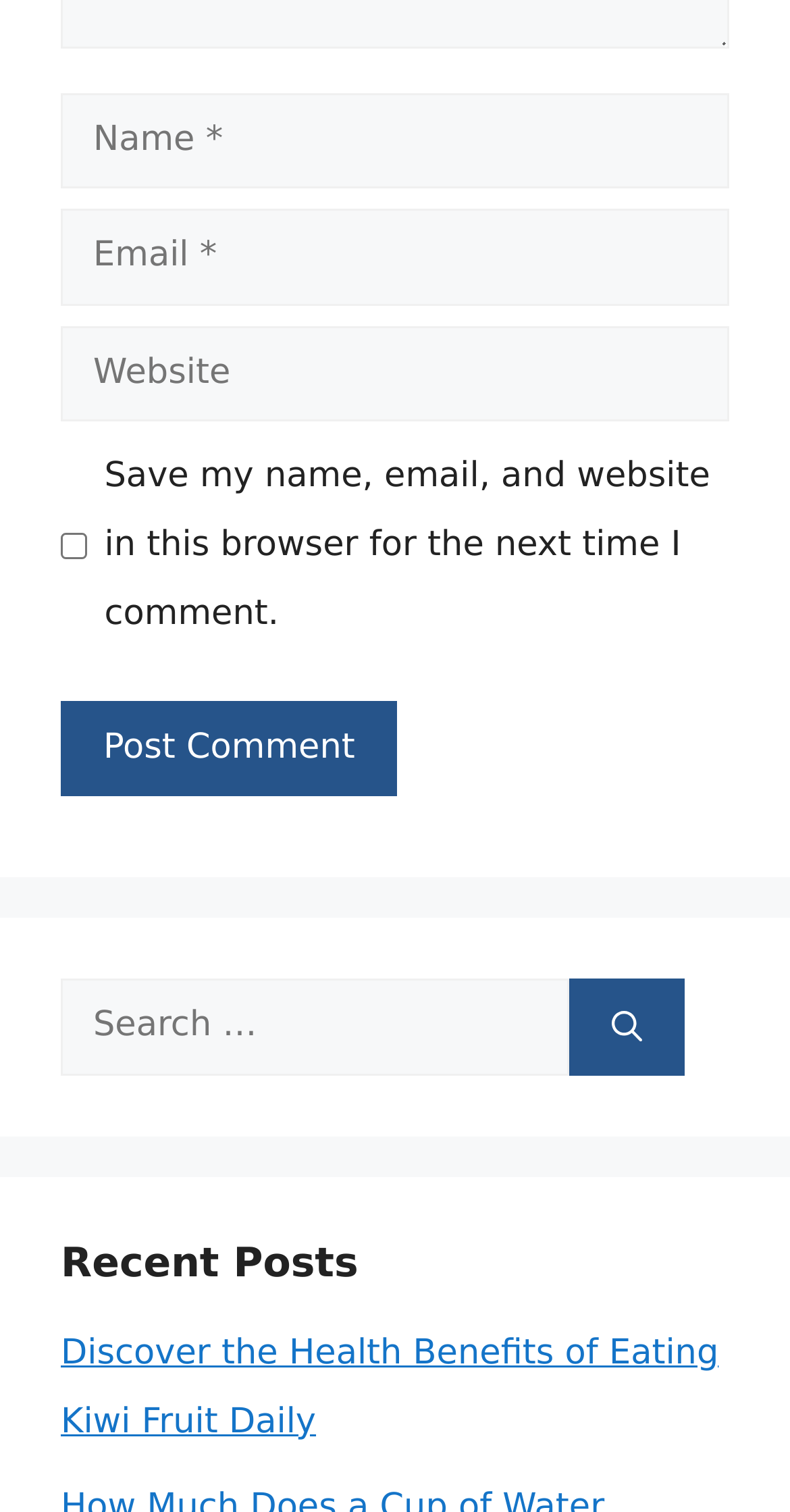Pinpoint the bounding box coordinates of the element that must be clicked to accomplish the following instruction: "Read recent posts". The coordinates should be in the format of four float numbers between 0 and 1, i.e., [left, top, right, bottom].

[0.077, 0.881, 0.91, 0.954]